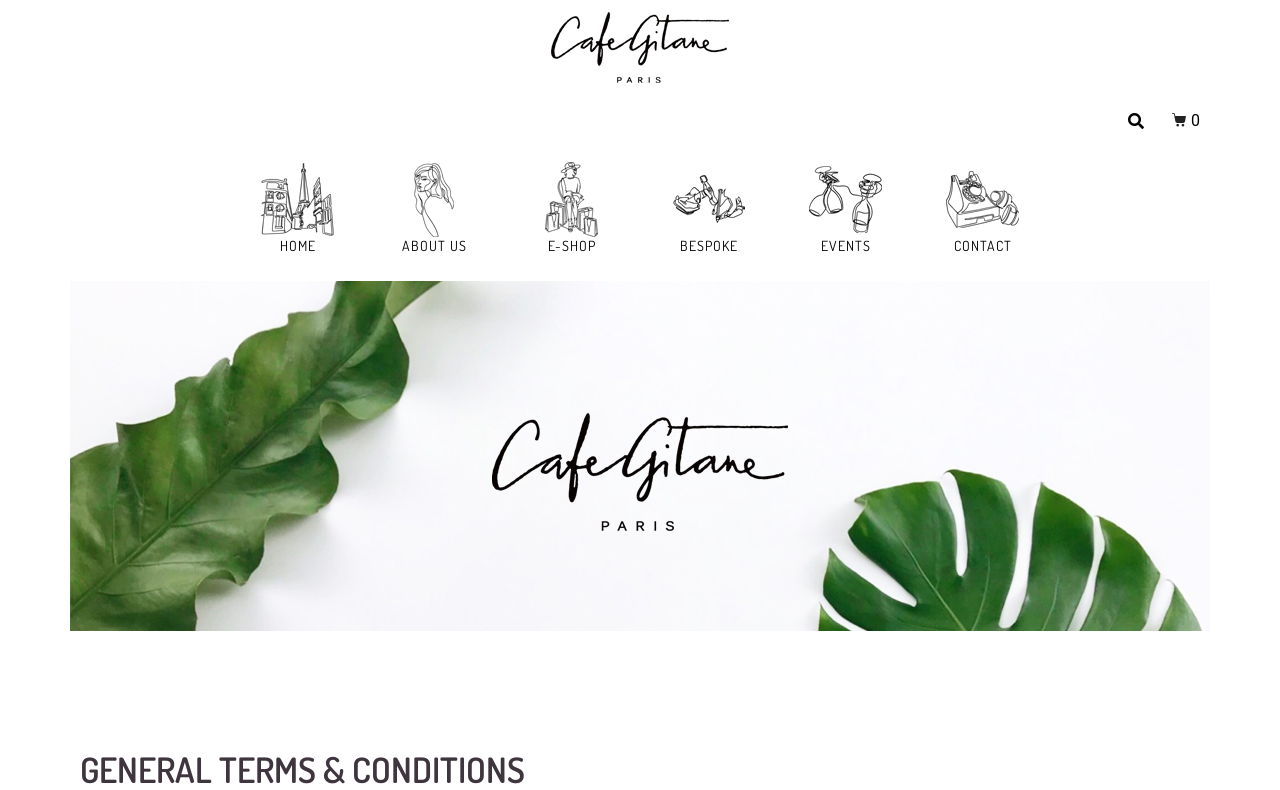Identify the bounding box coordinates for the region of the element that should be clicked to carry out the instruction: "contact us". The bounding box coordinates should be four float numbers between 0 and 1, i.e., [left, top, right, bottom].

[0.734, 0.199, 0.801, 0.33]